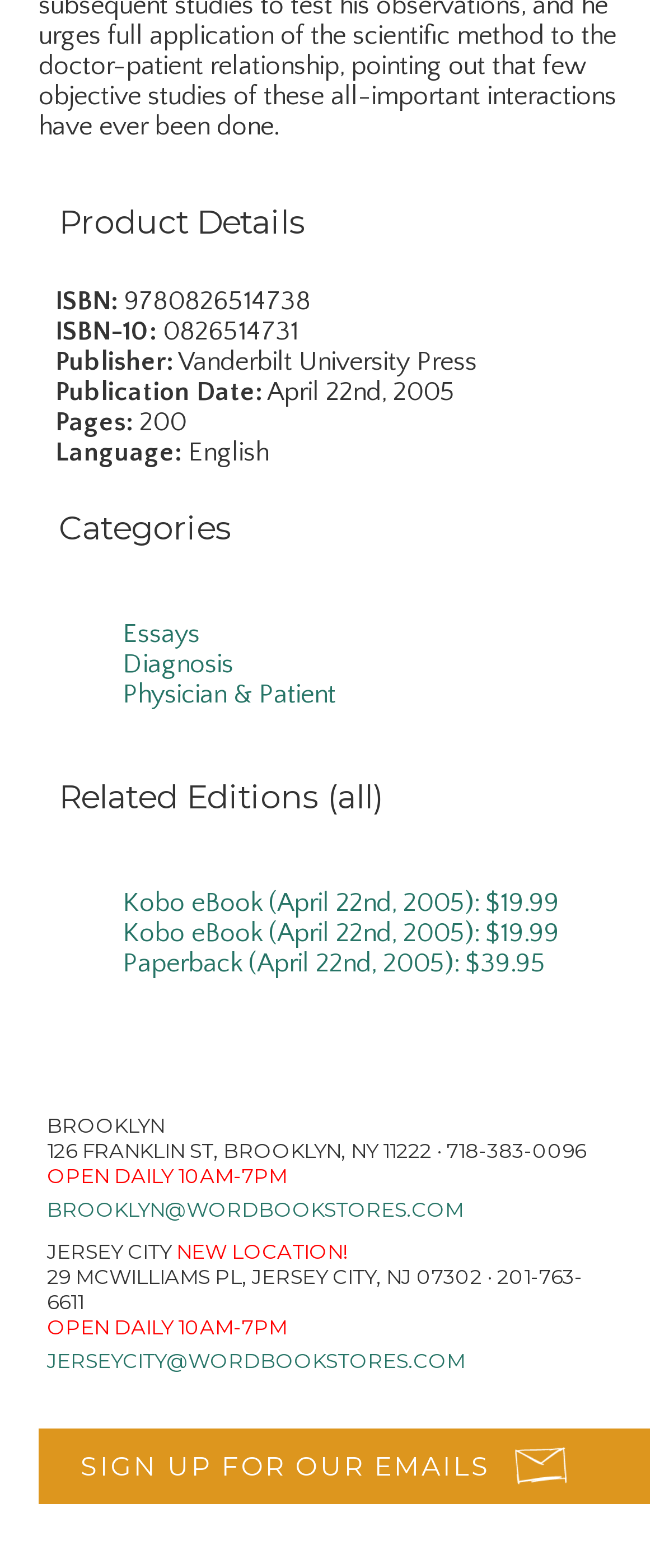Identify the bounding box coordinates for the element that needs to be clicked to fulfill this instruction: "Contact Jersey City store". Provide the coordinates in the format of four float numbers between 0 and 1: [left, top, right, bottom].

[0.072, 0.86, 0.71, 0.876]